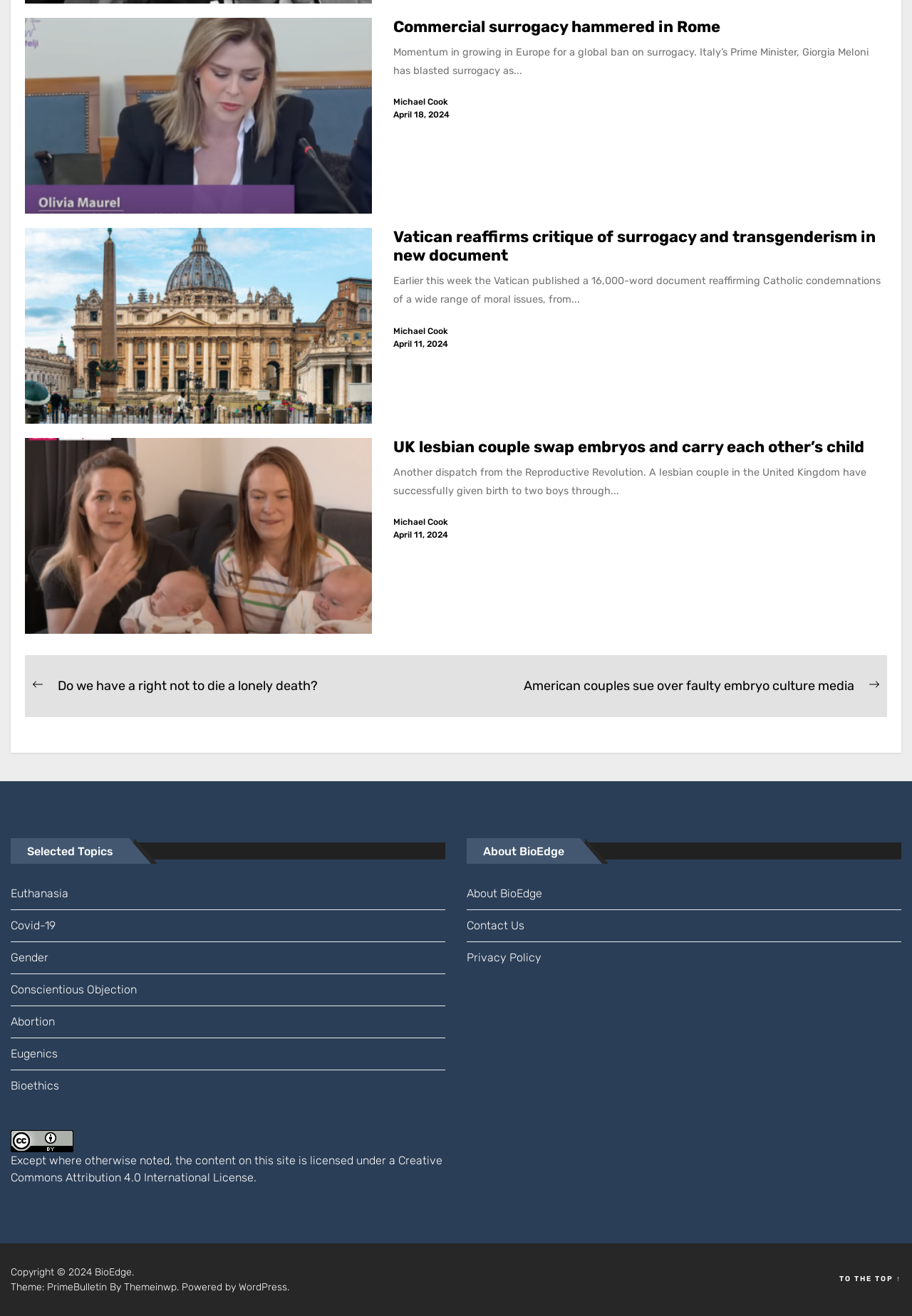Please locate the bounding box coordinates of the element that should be clicked to complete the given instruction: "Explore 'Online Exclusive Products'".

None